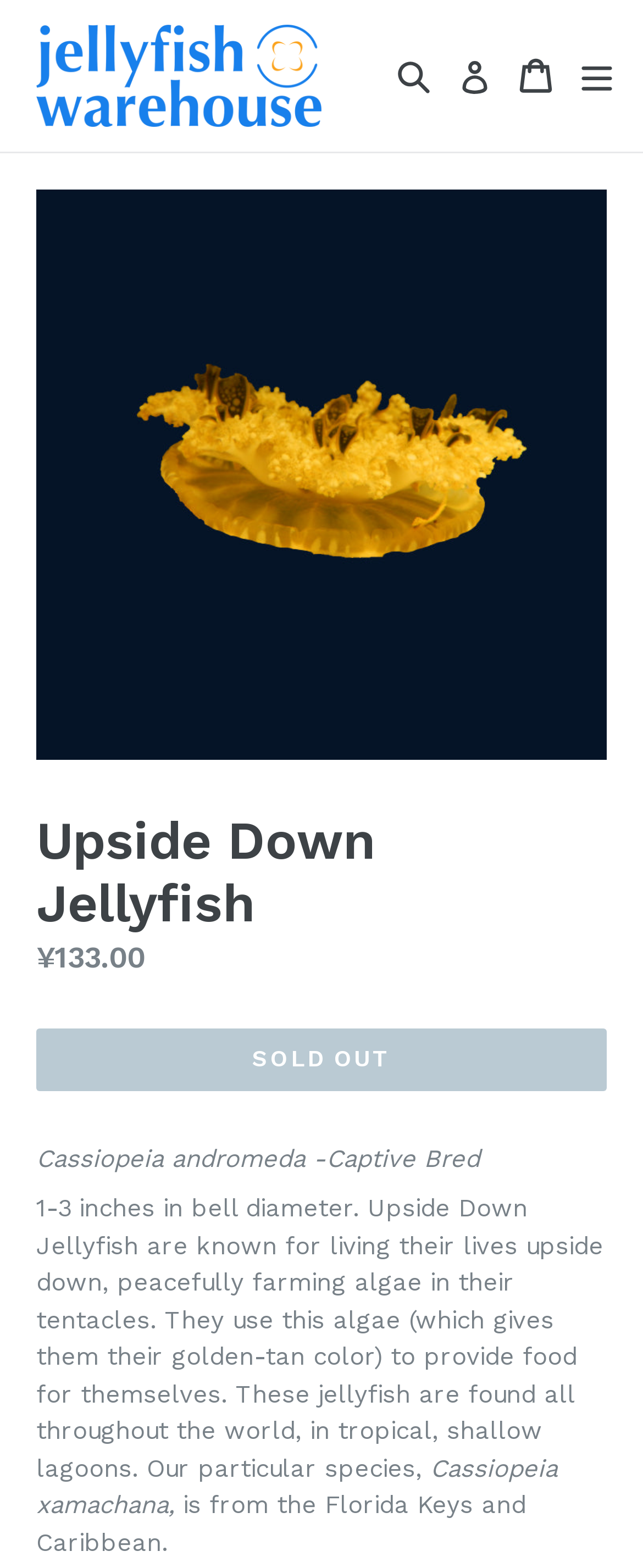From the element description: "Log in", extract the bounding box coordinates of the UI element. The coordinates should be expressed as four float numbers between 0 and 1, in the order [left, top, right, bottom].

[0.697, 0.017, 0.779, 0.08]